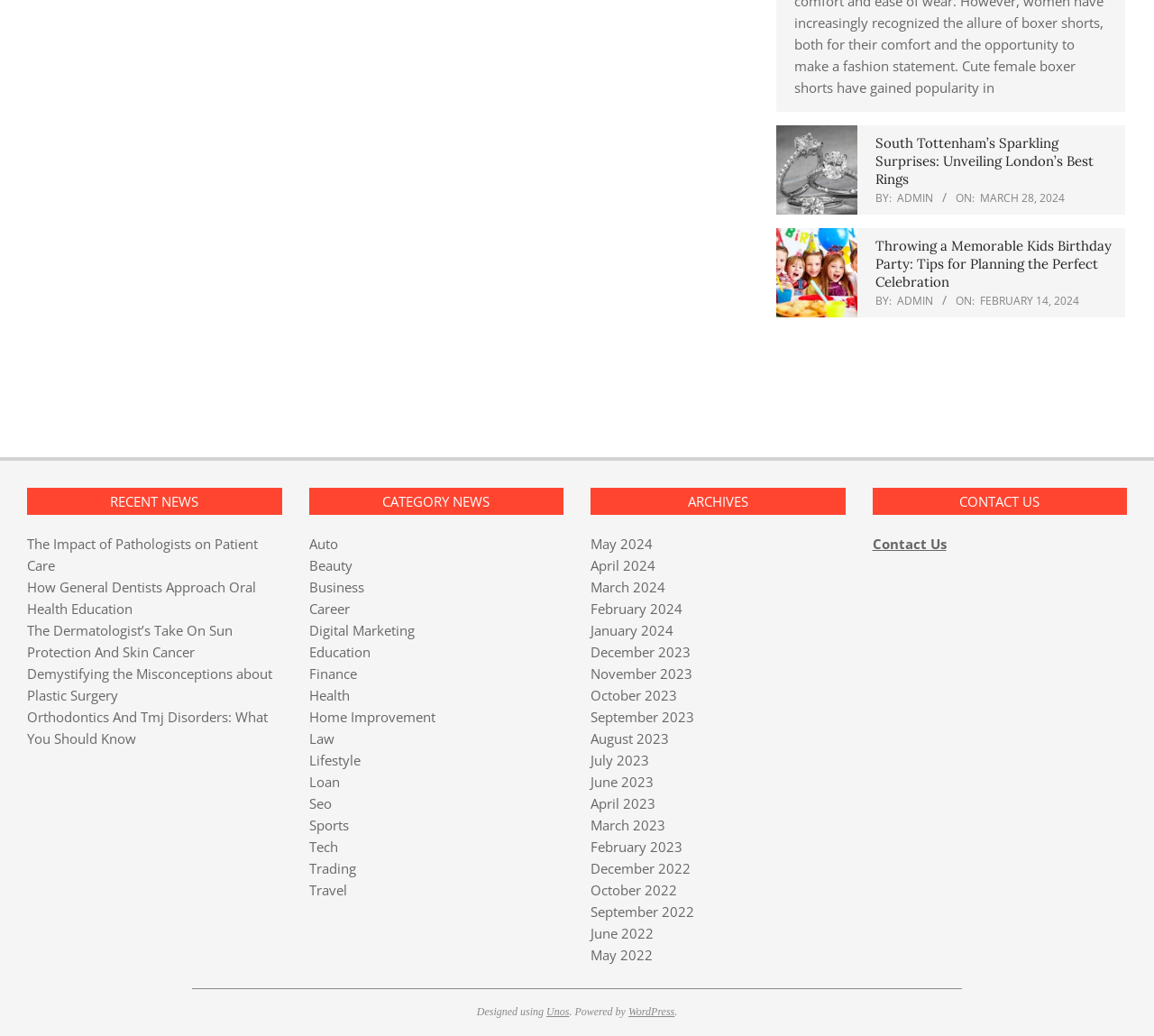What is the category of the news item 'The Impact of Pathologists on Patient Care'?
Please answer the question as detailed as possible based on the image.

I found the category of the news item 'The Impact of Pathologists on Patient Care' by looking at the heading element with the text 'RECENT NEWS' which is located above the link element with the text 'The Impact of Pathologists on Patient Care'.